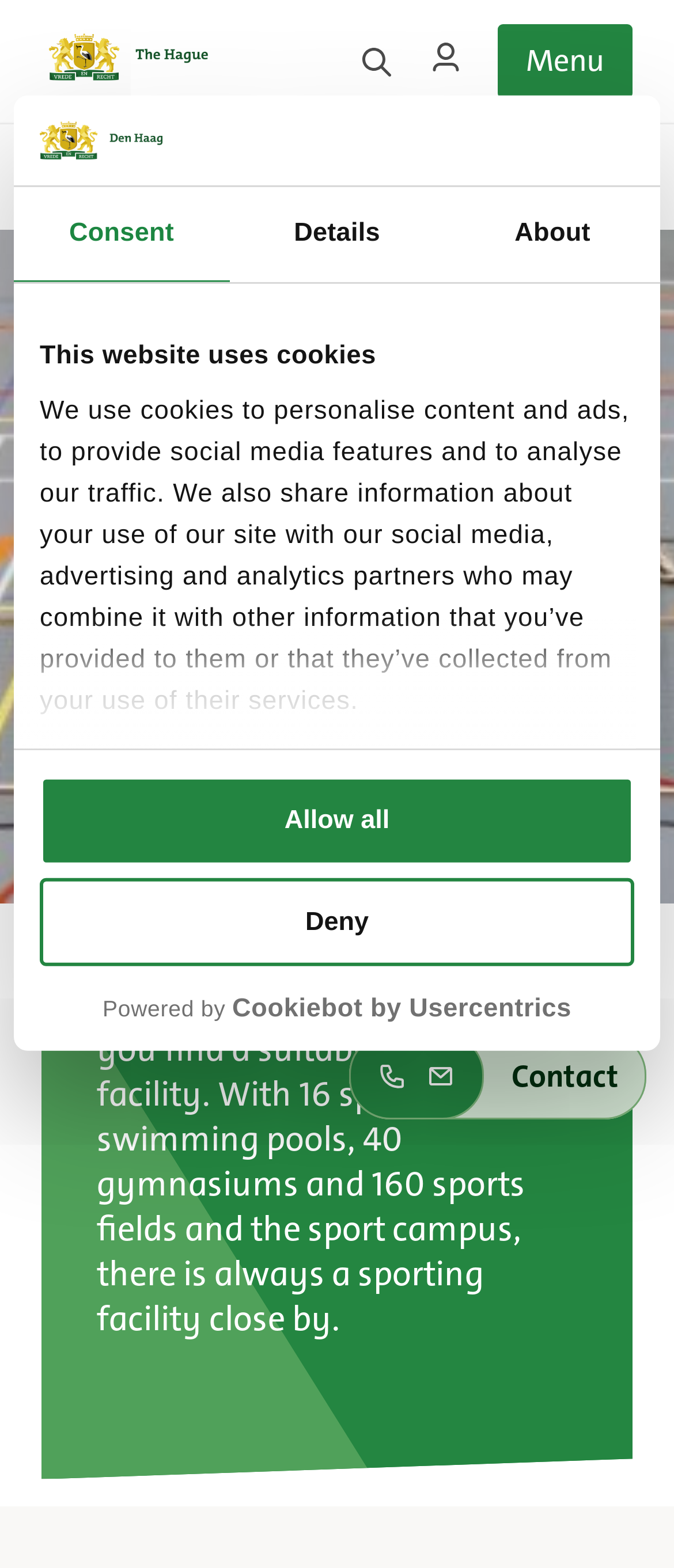What is above the 'Consent' tab?
Examine the webpage screenshot and provide an in-depth answer to the question.

By analyzing the bounding box coordinates, we can determine that the logo image is above the 'Consent' tab. The logo image has a y2 coordinate of 0.102, which is smaller than the y1 coordinate of the 'Consent' tab, indicating that it is above the tab.